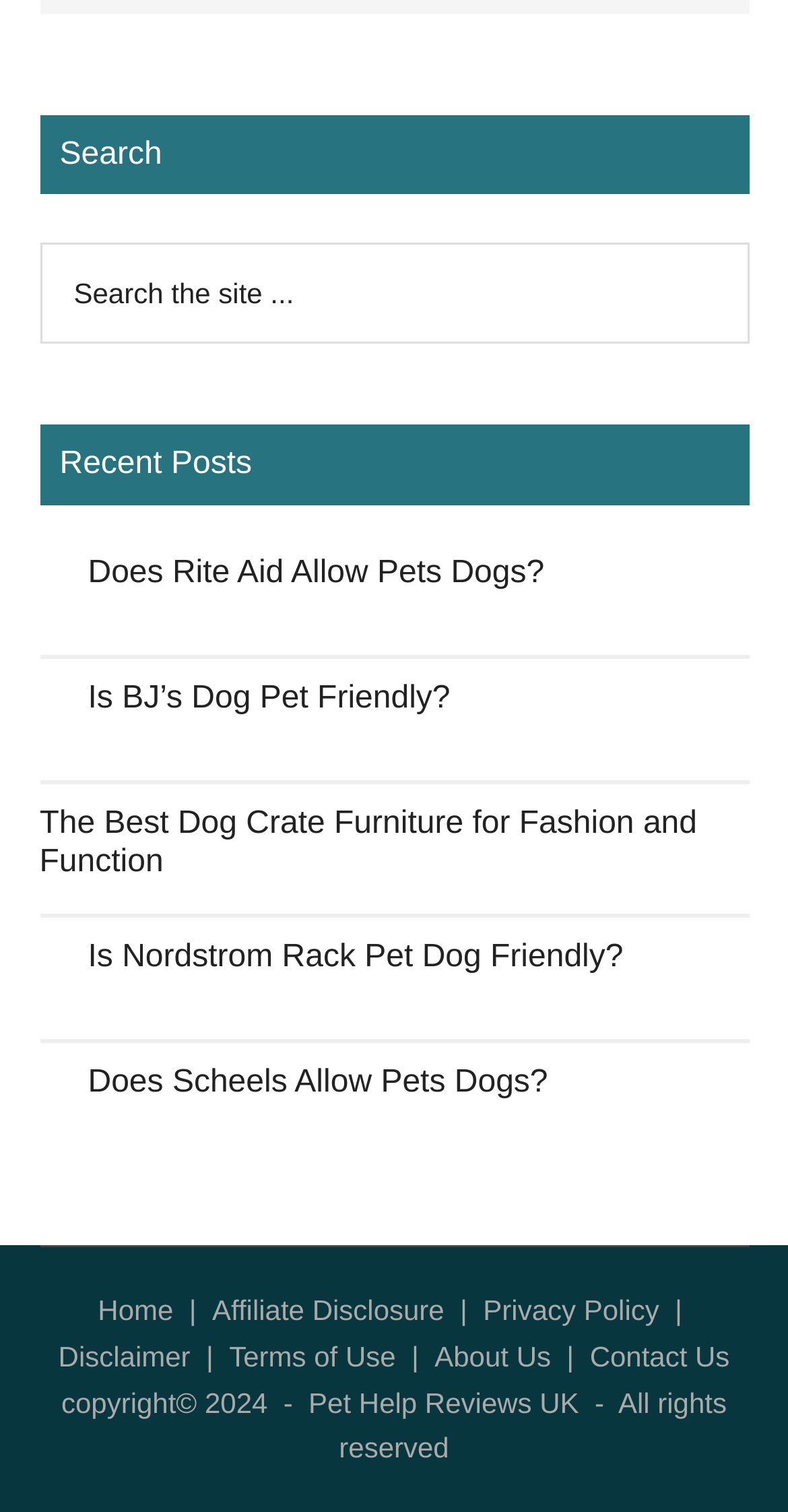Locate the bounding box coordinates of the element I should click to achieve the following instruction: "Go to 'Home' page".

[0.124, 0.856, 0.22, 0.877]